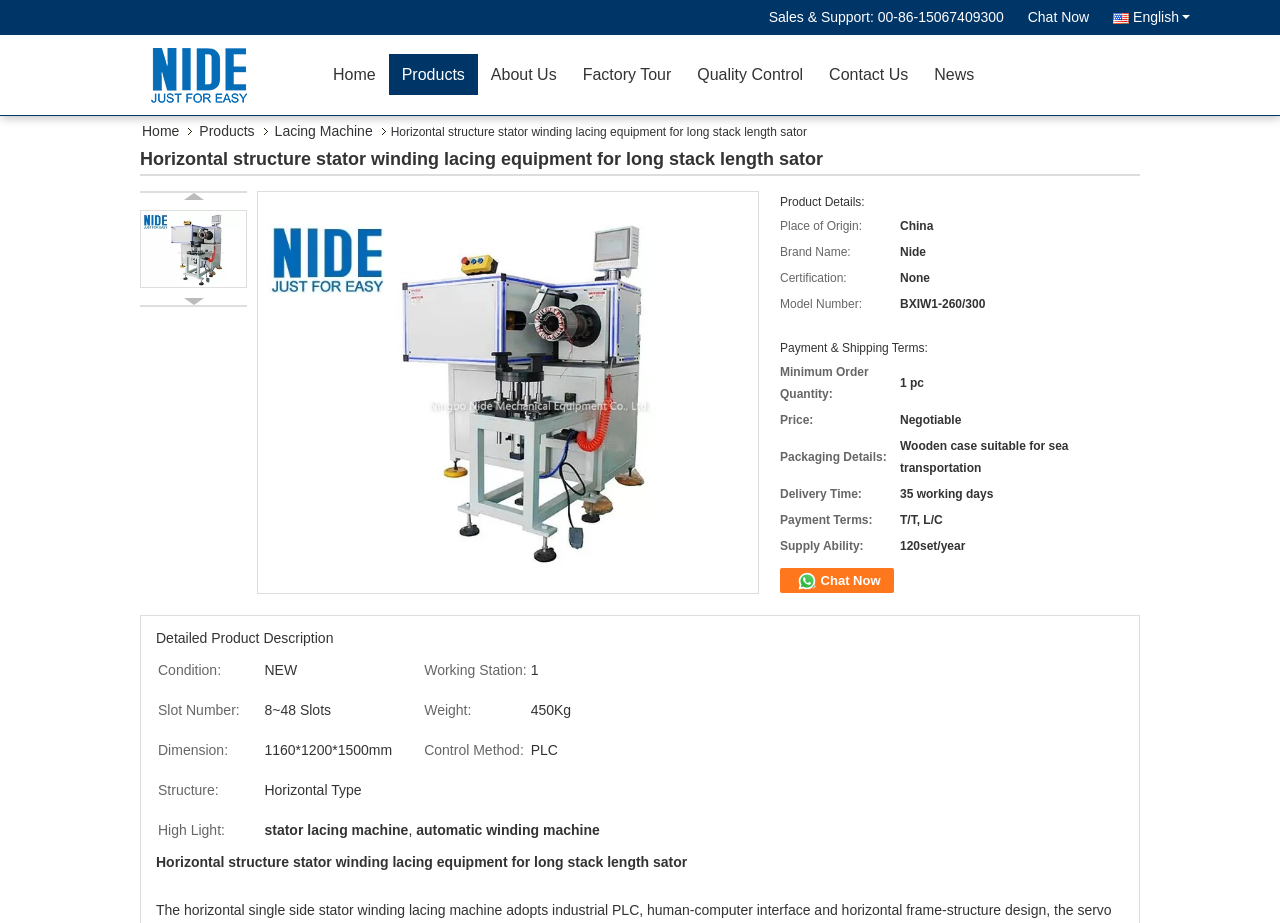Locate the bounding box of the UI element described in the following text: "Factory Tour".

[0.445, 0.059, 0.535, 0.103]